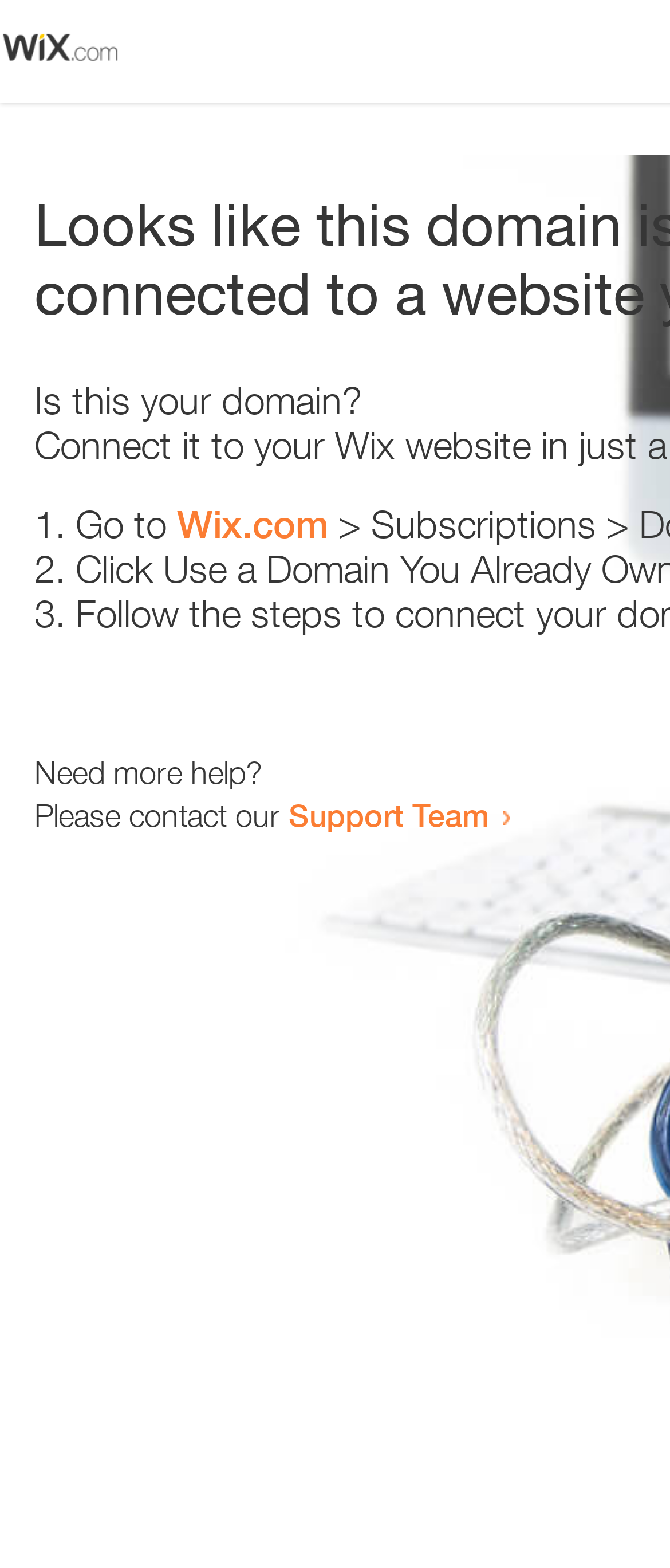What is the support team contact method?
Answer with a single word or phrase by referring to the visual content.

Link